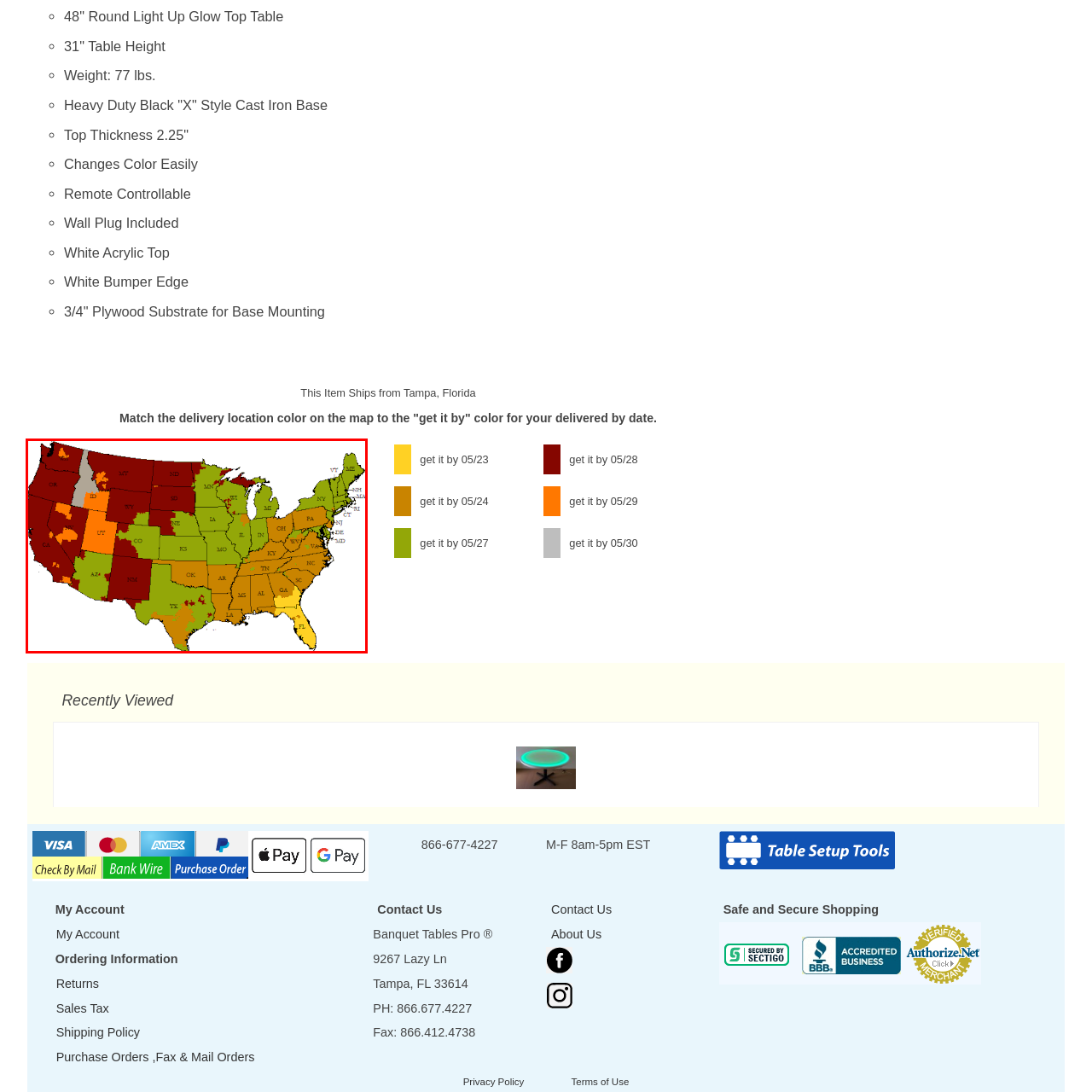Describe all the elements and activities occurring in the red-outlined area of the image extensively.

This image displays a colorful transit time map of the United States, highlighting various regions with different colors. The map is designed to indicate delivery times, with each color representing a specific shipping duration from a central shipping point, which in this case, appears to be Tampa, Florida. Areas shaded in green and yellow likely indicate quicker delivery times, while regions in red suggest longer transit durations. The map aids customers in determining when they can expect to receive their orders, based on their location relative to the shipping origin. This visual representation is particularly useful for online shoppers looking for timely deliveries.